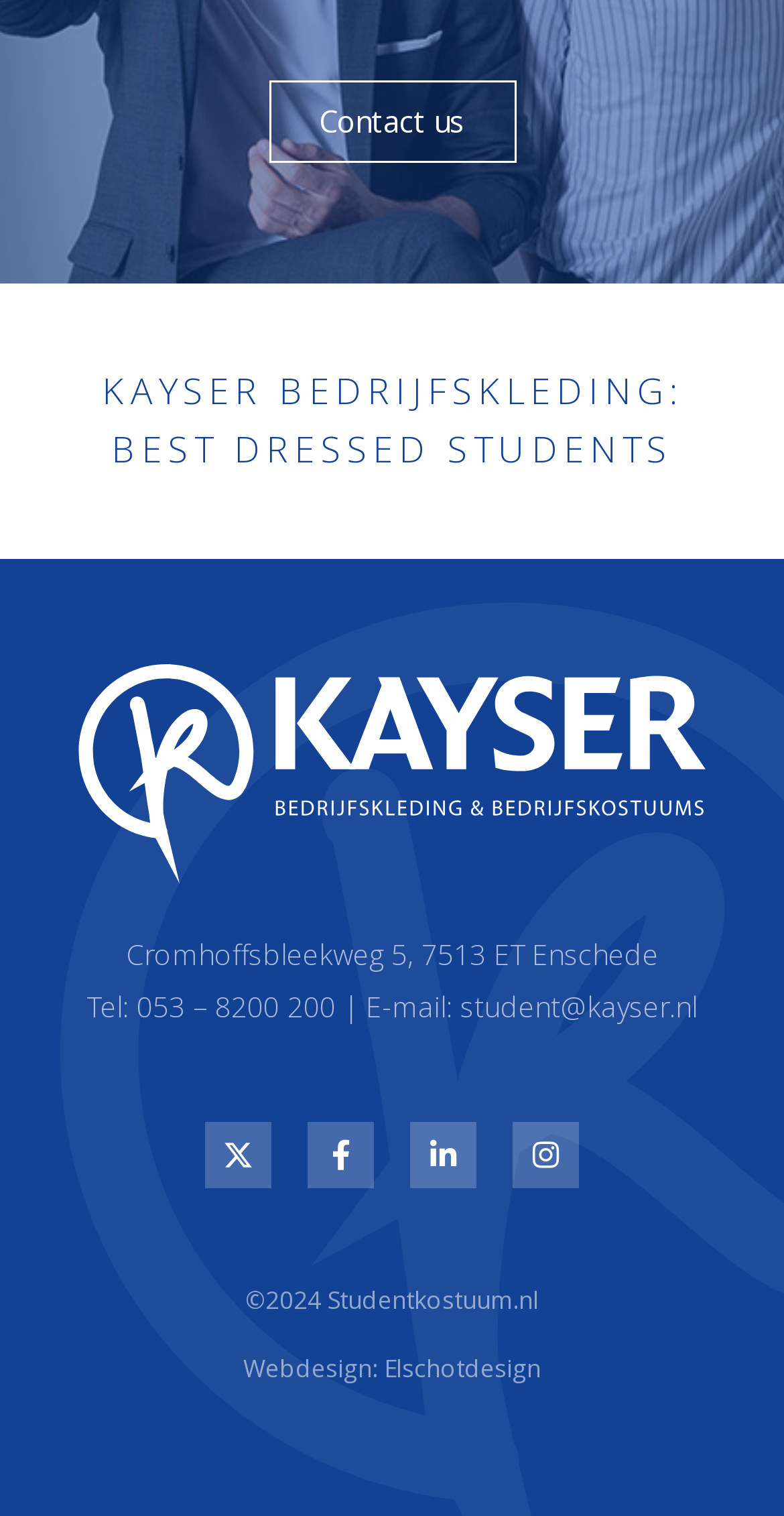What is the address of Kayser Bedrijfskleding? Please answer the question using a single word or phrase based on the image.

Cromhoffsbleekweg 5, 7513 ET Enschede